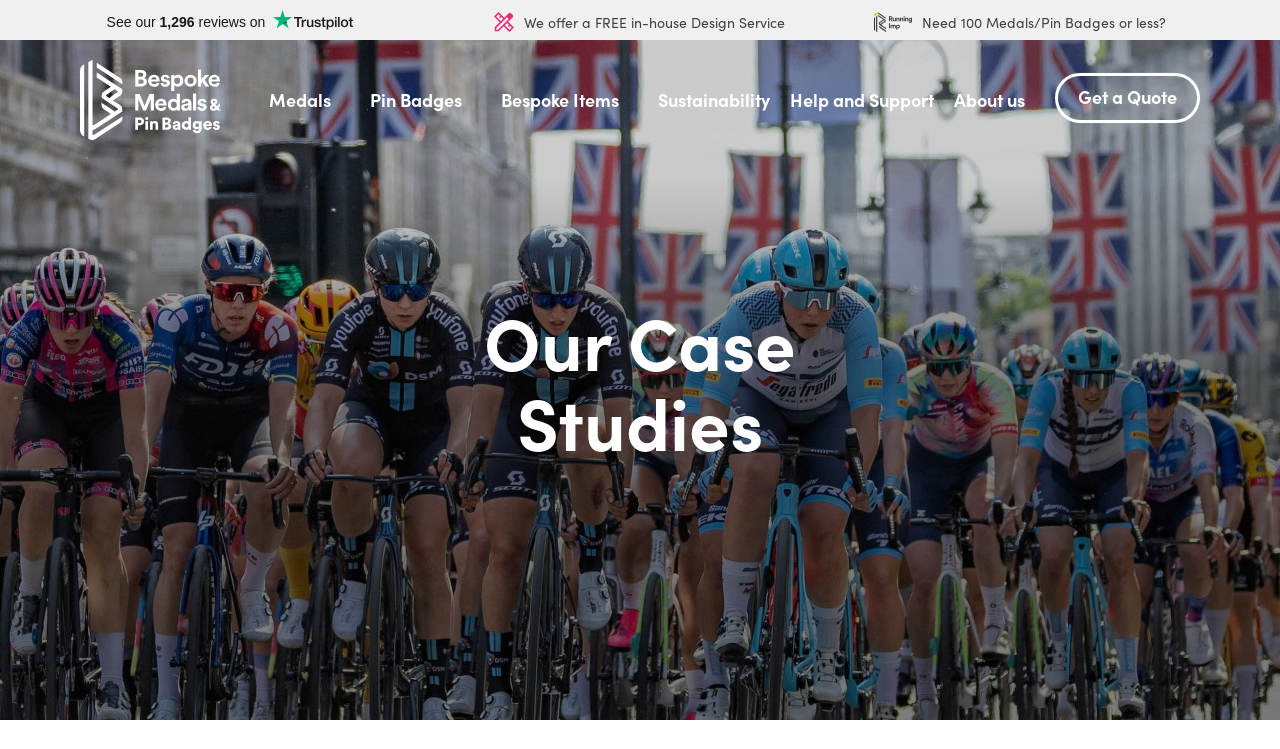What is the name of the company logo?
Give a detailed response to the question by analyzing the screenshot.

I found a link with the text 'Bespoke Medals White Logo' and an image with the same description. This suggests that the company logo is named 'Bespoke Medals White Logo'.